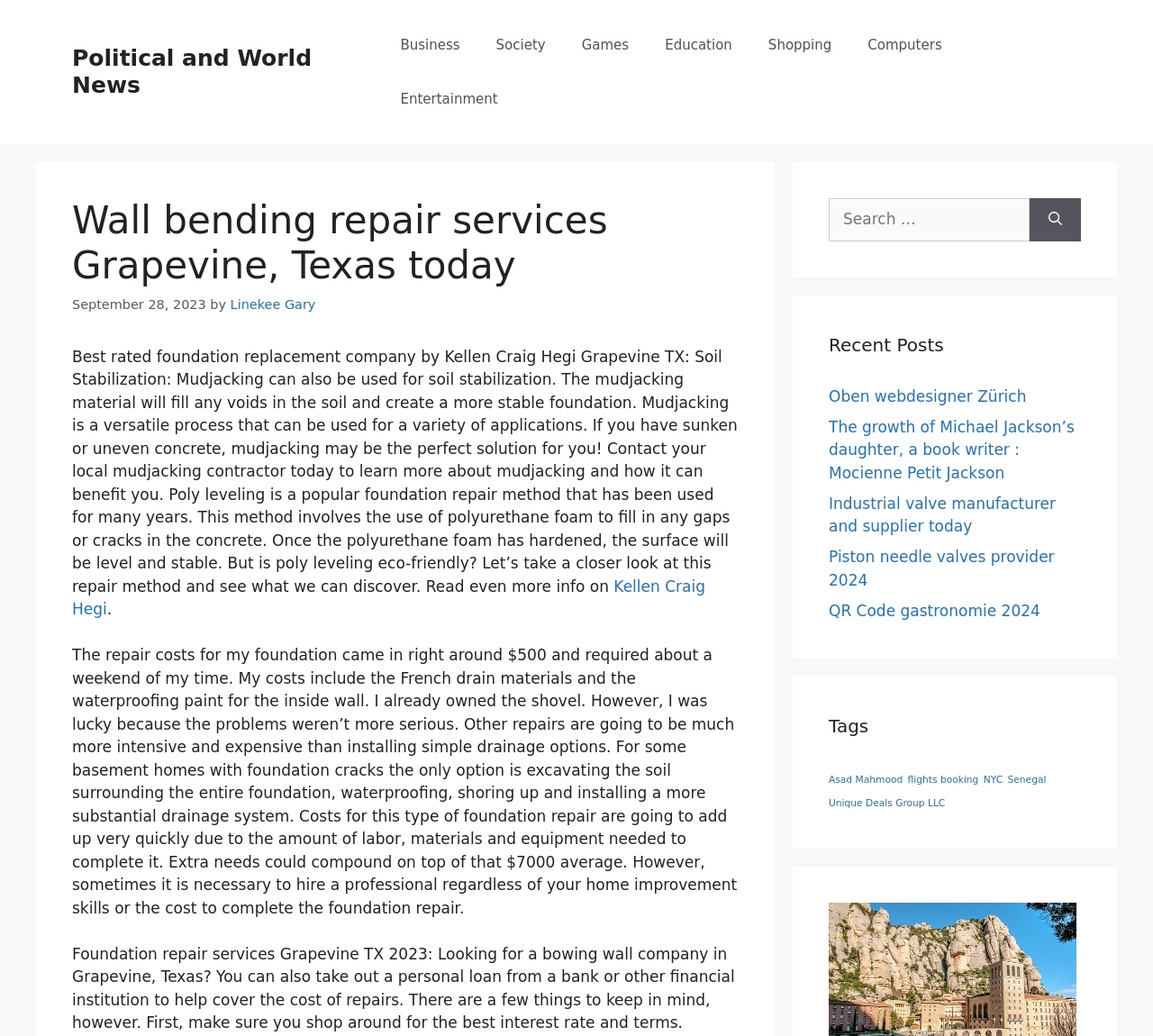Generate a comprehensive description of the webpage.

The webpage is about wall bending repair services in Grapevine, Texas, and it appears to be a news or blog article. At the top, there is a header section with a link to "Political and World News" and several other categories like "Business", "Society", and "Entertainment". Below this, there is a main heading that reads "Wall bending repair services Grapevine, Texas today" with a timestamp of "September 28, 2023" and an author credit to "Linekee Gary".

The main content of the page is a long article about foundation replacement and repair, specifically discussing mudjacking and poly leveling as methods for soil stabilization. The article is written in a informative and conversational tone, with the author sharing their personal experience with foundation repair and discussing the costs and benefits of different methods.

To the right of the main content, there is a search bar with a button labeled "Search". Below this, there are three sections labeled "Recent Posts", "Tags", and another section with links to various topics. The "Recent Posts" section has links to several articles, including ones about web design, Michael Jackson's daughter, and industrial valves. The "Tags" section has links to various topics, including people, places, and companies.

Overall, the webpage appears to be a news or blog article about foundation repair and related topics, with a focus on providing informative content and personal experience.